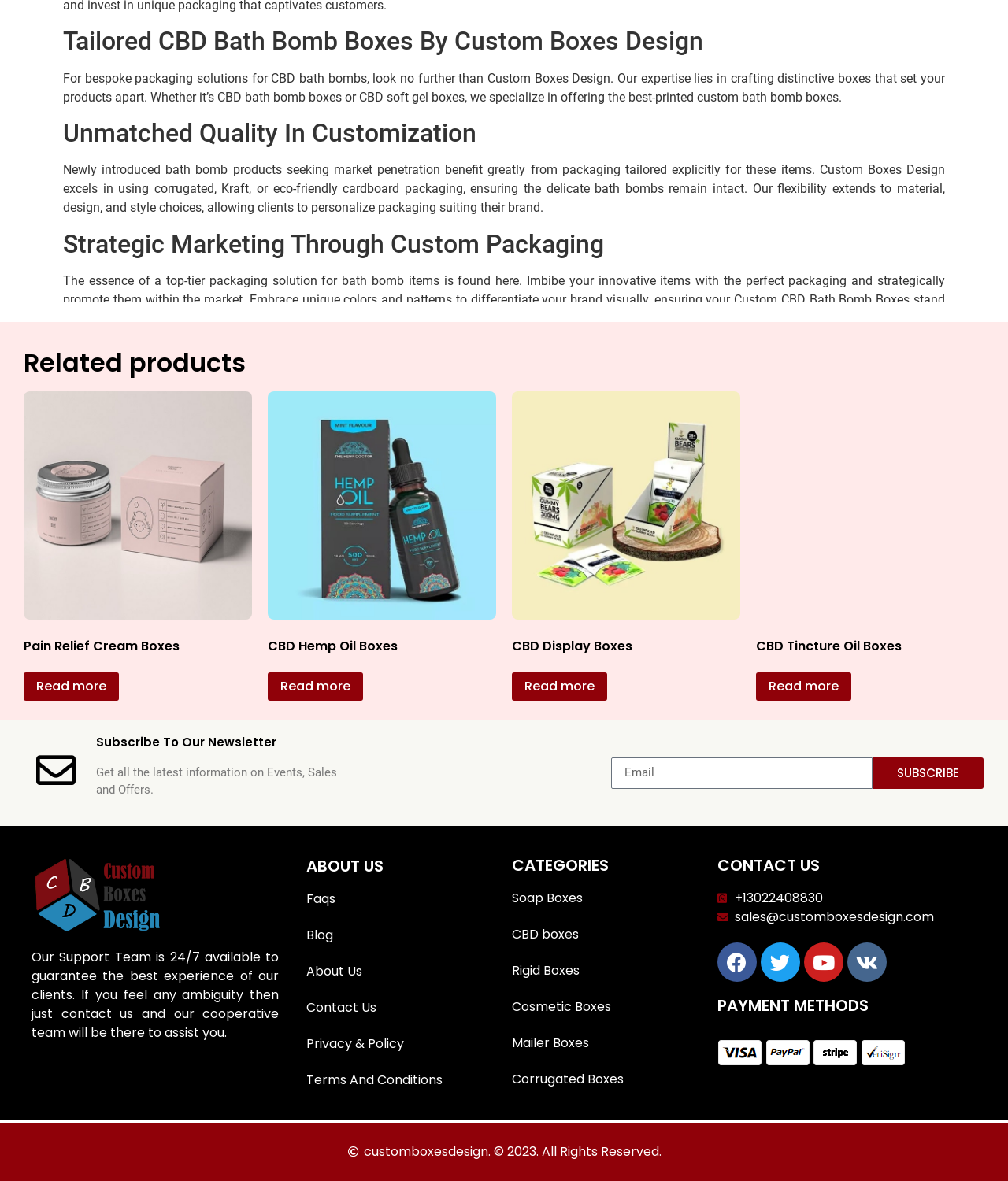What is the main product offered by Custom Boxes Design?
Answer the question in a detailed and comprehensive manner.

Based on the webpage content, it is clear that Custom Boxes Design specializes in providing bespoke packaging solutions for CBD bath bombs, offering a range of customization options and designs to suit clients' needs.